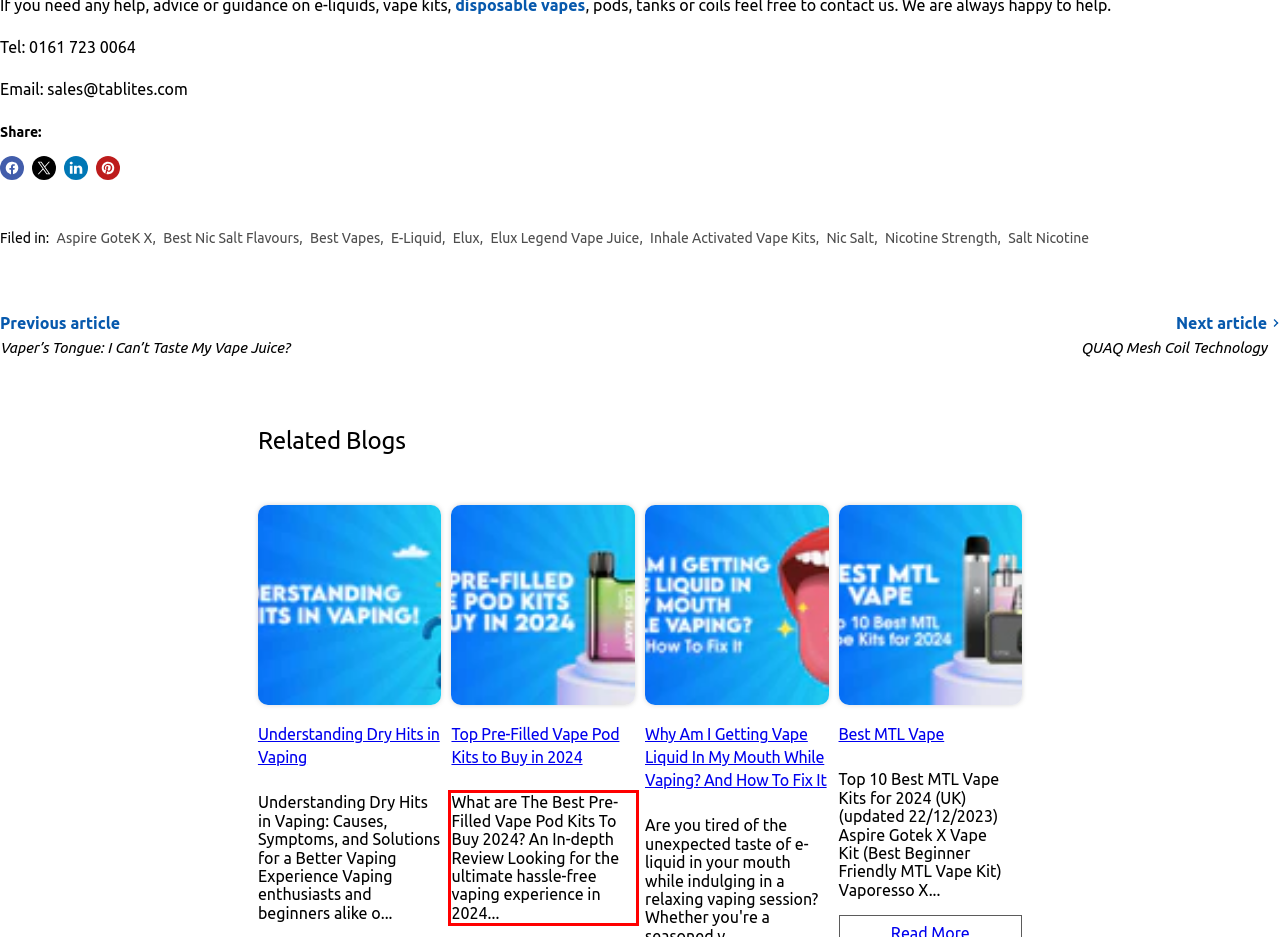In the given screenshot, locate the red bounding box and extract the text content from within it.

What are The Best Pre-Filled Vape Pod Kits To Buy 2024? An In-depth Review Looking for the ultimate hassle-free vaping experience in 2024...